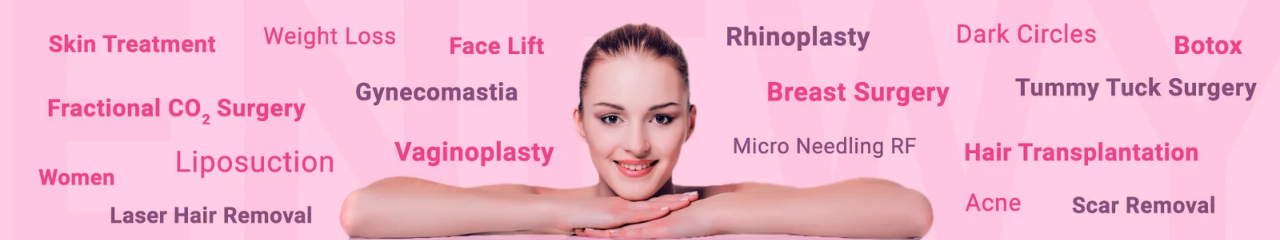Provide a thorough and detailed response to the question by examining the image: 
What is the facial expression of the woman?

The caption describes the woman as 'smiling' while resting her chin on her hands, conveying a sense of friendliness and approachability.